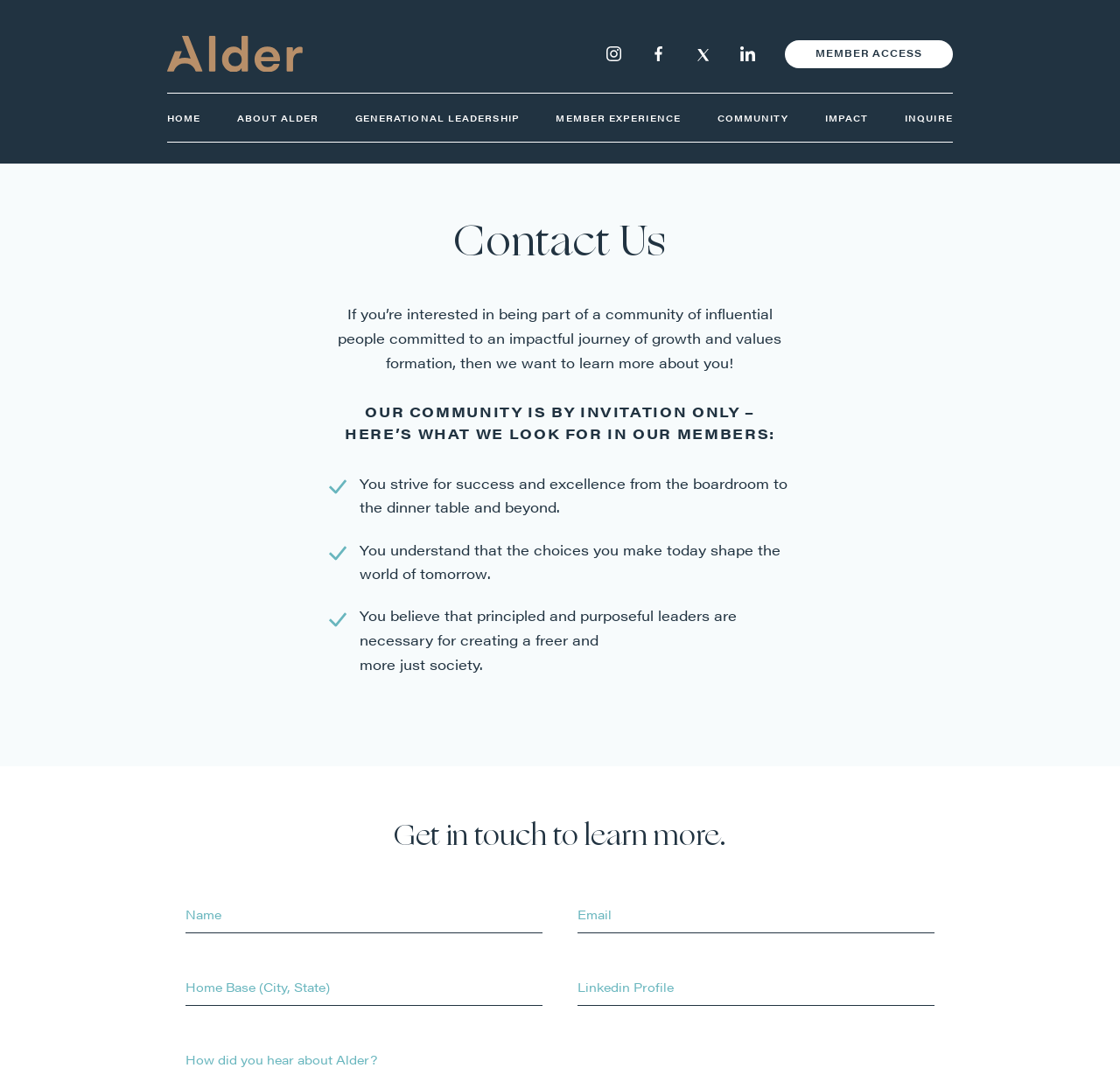Can you pinpoint the bounding box coordinates for the clickable element required for this instruction: "Click the Logo link"? The coordinates should be four float numbers between 0 and 1, i.e., [left, top, right, bottom].

[0.149, 0.033, 0.27, 0.067]